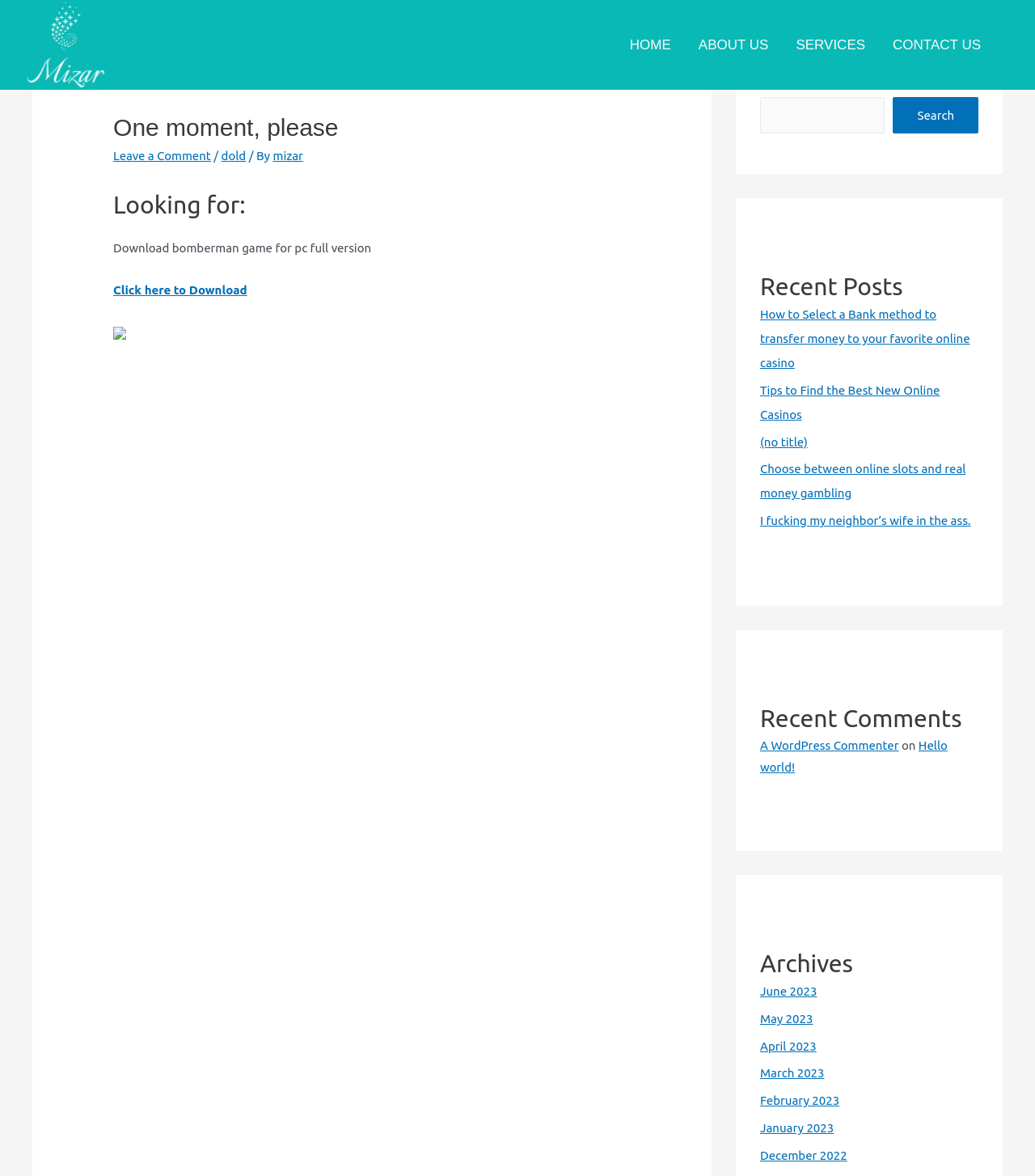Locate the bounding box coordinates of the element you need to click to accomplish the task described by this instruction: "View the archives for June 2023".

[0.734, 0.837, 0.789, 0.849]